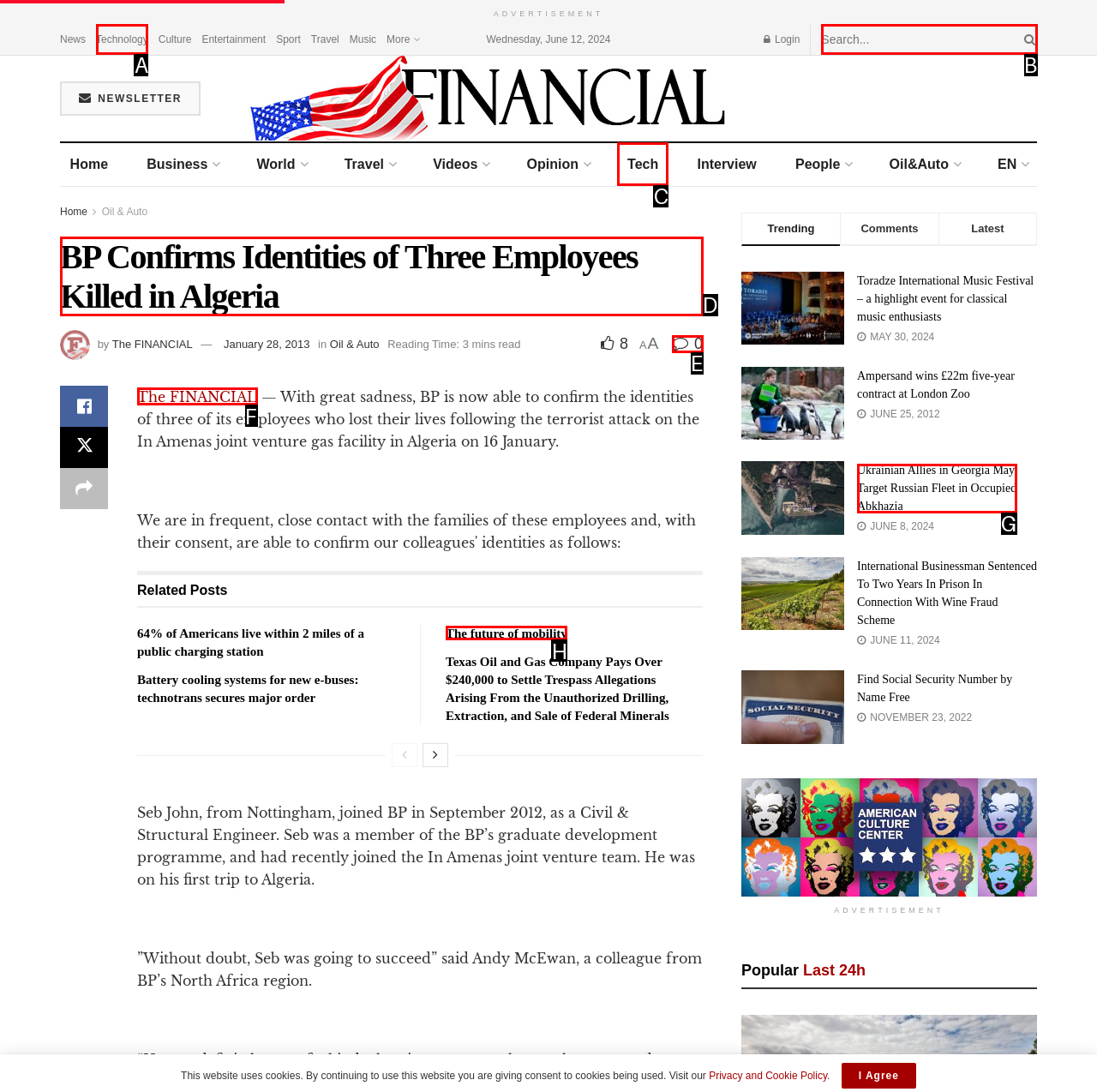Provide the letter of the HTML element that you need to click on to perform the task: Read the article 'BP Confirms Identities of Three Employees Killed in Algeria'.
Answer with the letter corresponding to the correct option.

D